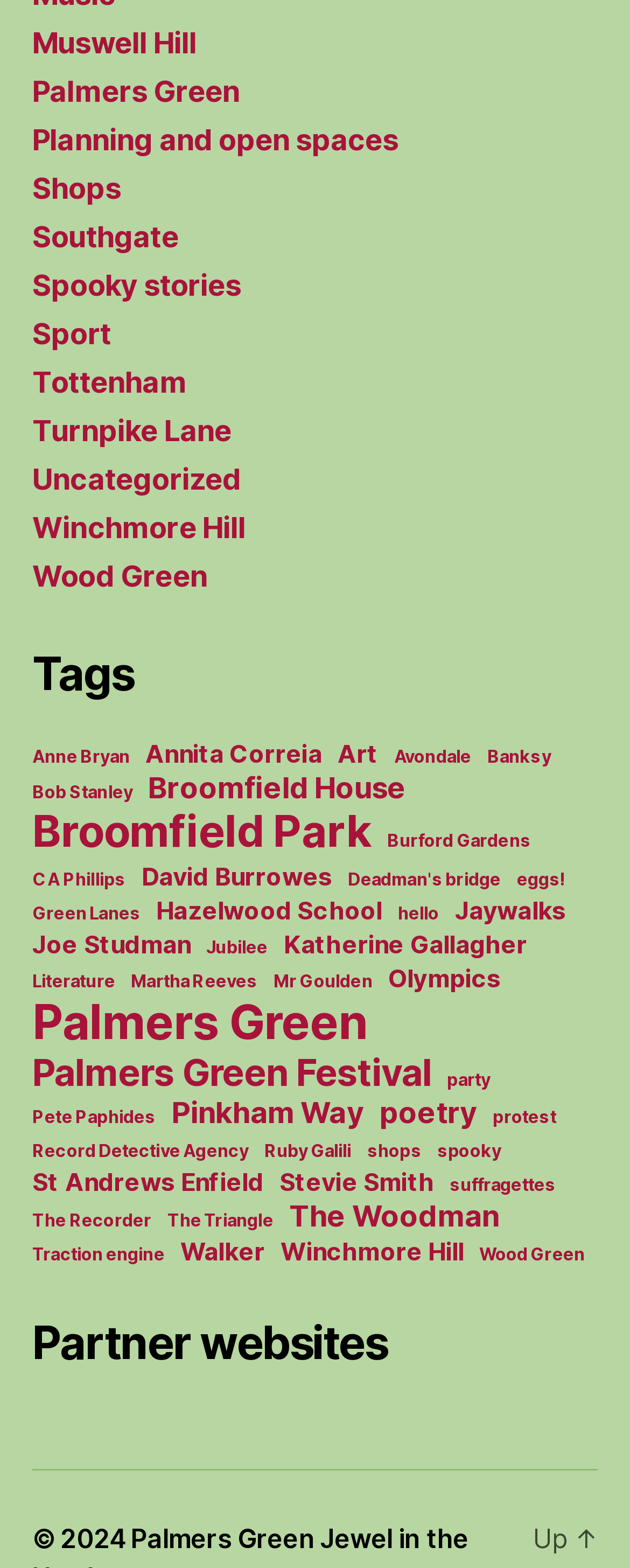Please provide a detailed answer to the question below by examining the image:
How many items are related to 'Palmers Green Festival'?

By examining the link 'Palmers Green Festival (5 items)', we can determine that there are 5 items related to 'Palmers Green Festival'.